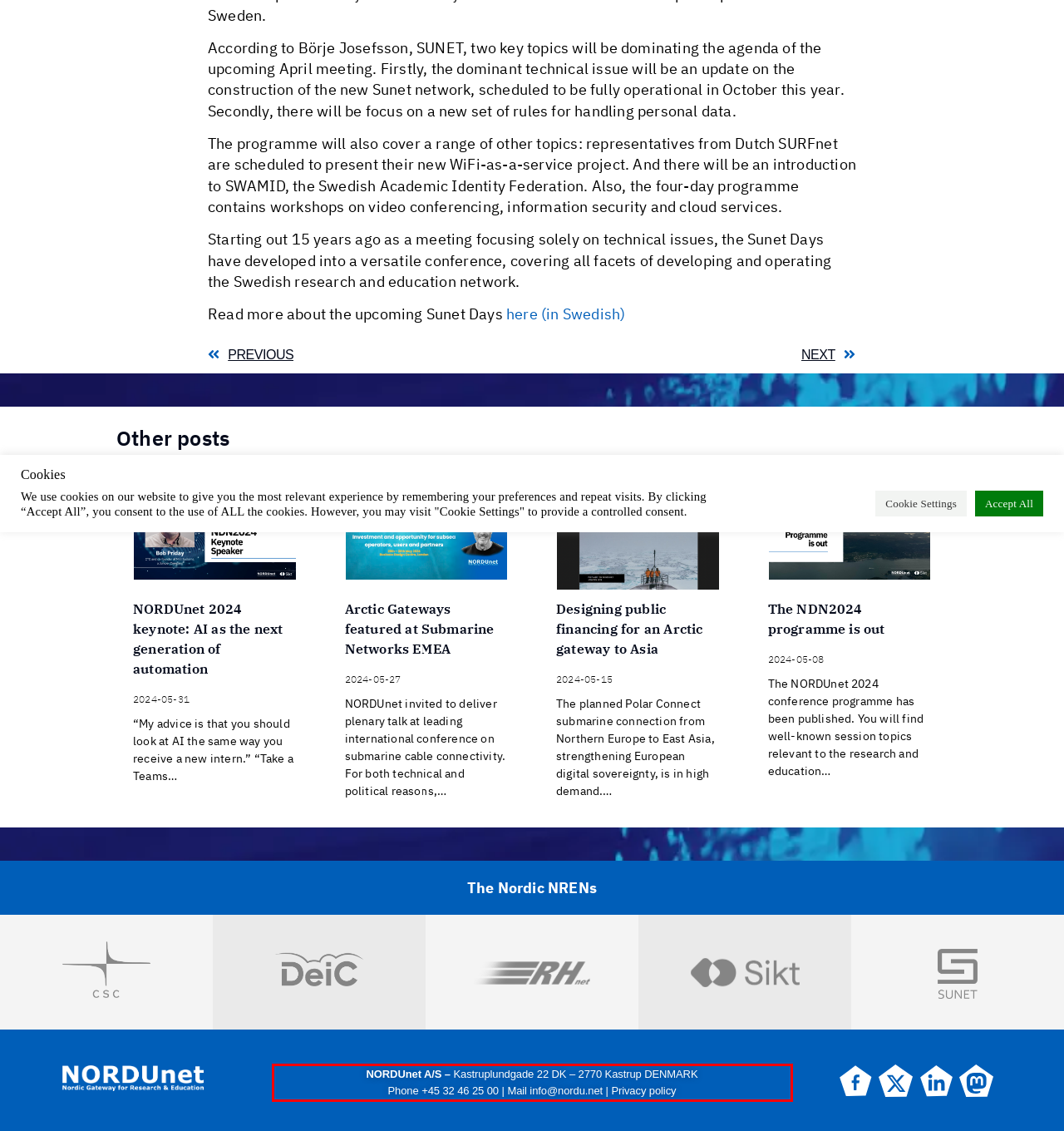You have a screenshot of a webpage, and there is a red bounding box around a UI element. Utilize OCR to extract the text within this red bounding box.

NORDUnet A/S – Kastruplundgade 22 DK – 2770 Kastrup DENMARK Phone +45 32 46 25 00 | Mail info@nordu.net | Privacy policy